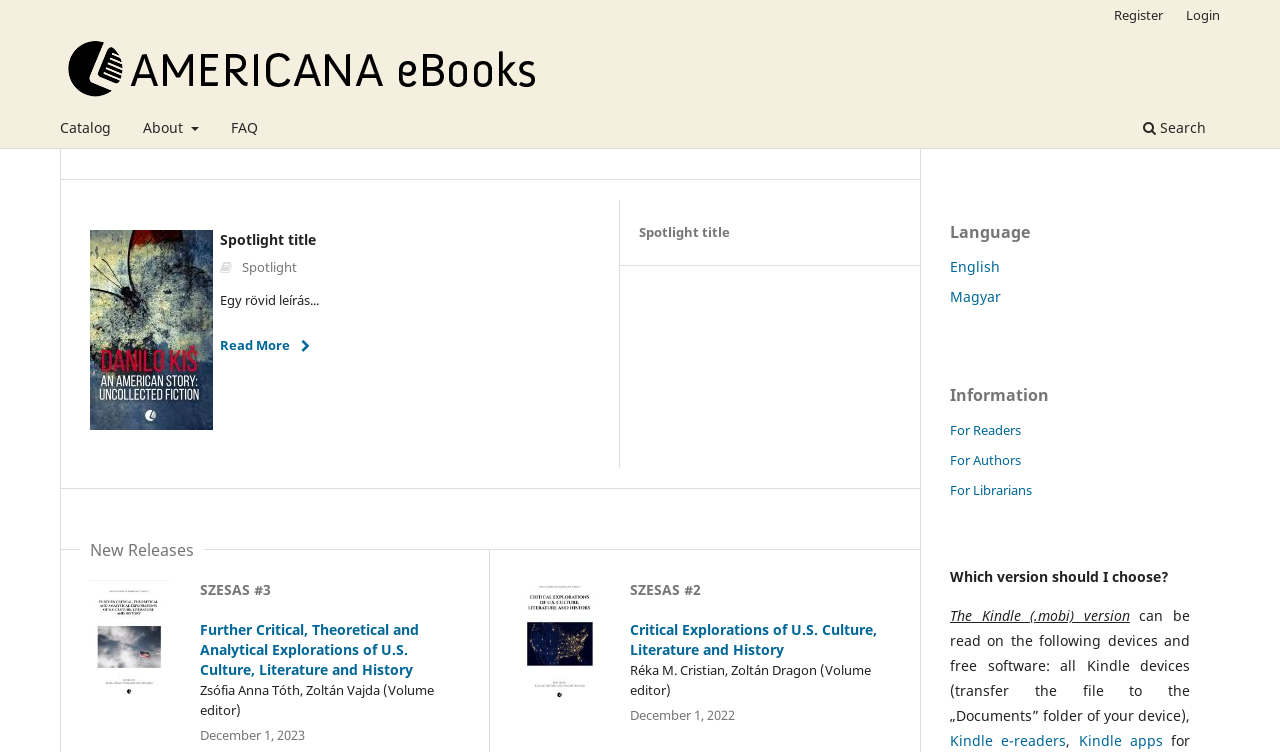Please determine the bounding box coordinates of the element to click in order to execute the following instruction: "Open the search bar". The coordinates should be four float numbers between 0 and 1, specified as [left, top, right, bottom].

None